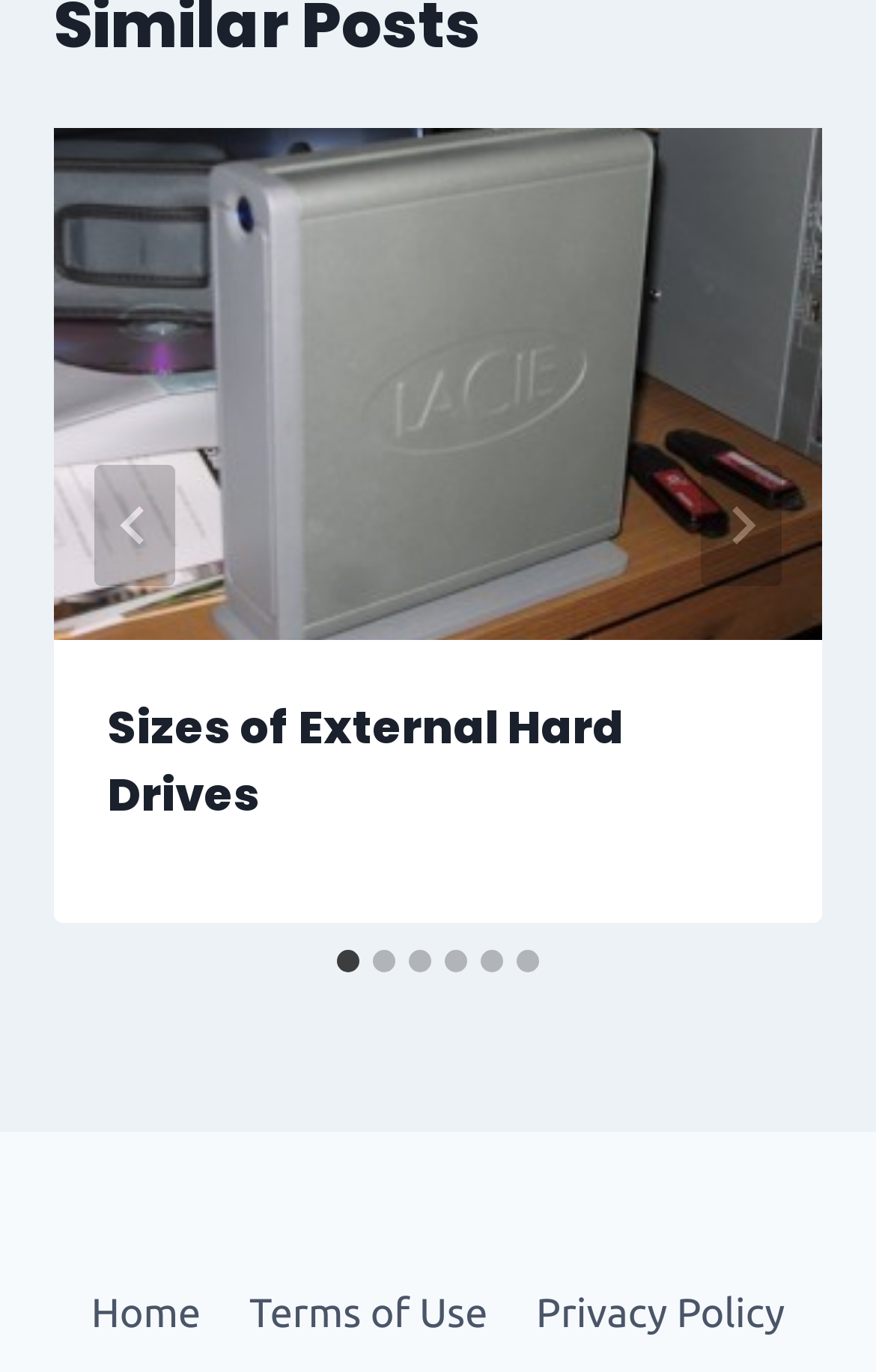Please identify the bounding box coordinates of the element on the webpage that should be clicked to follow this instruction: "Select slide 2". The bounding box coordinates should be given as four float numbers between 0 and 1, formatted as [left, top, right, bottom].

[0.426, 0.692, 0.451, 0.709]